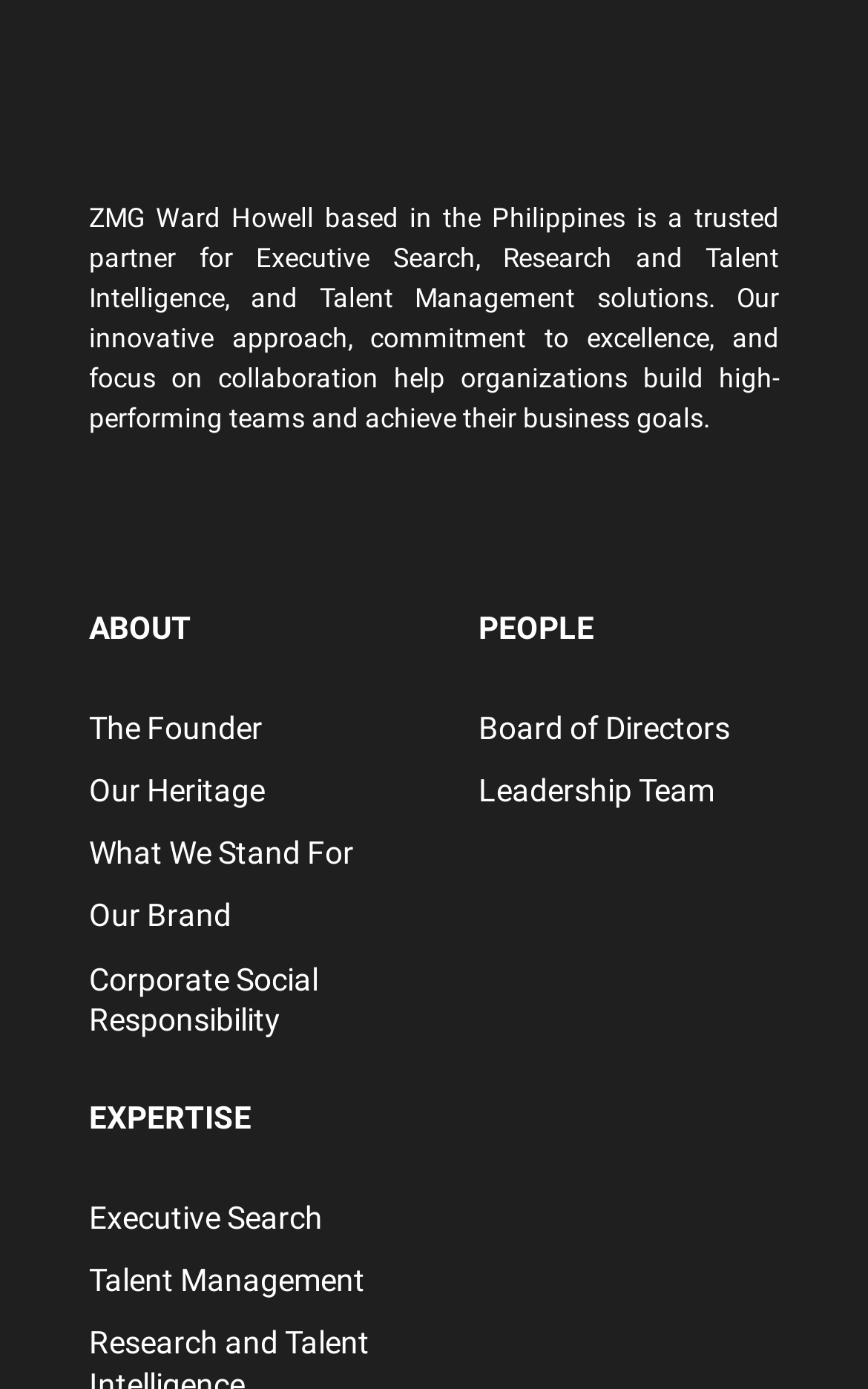Determine the bounding box coordinates of the region I should click to achieve the following instruction: "access the link in the middle". Ensure the bounding box coordinates are four float numbers between 0 and 1, i.e., [left, top, right, bottom].

None